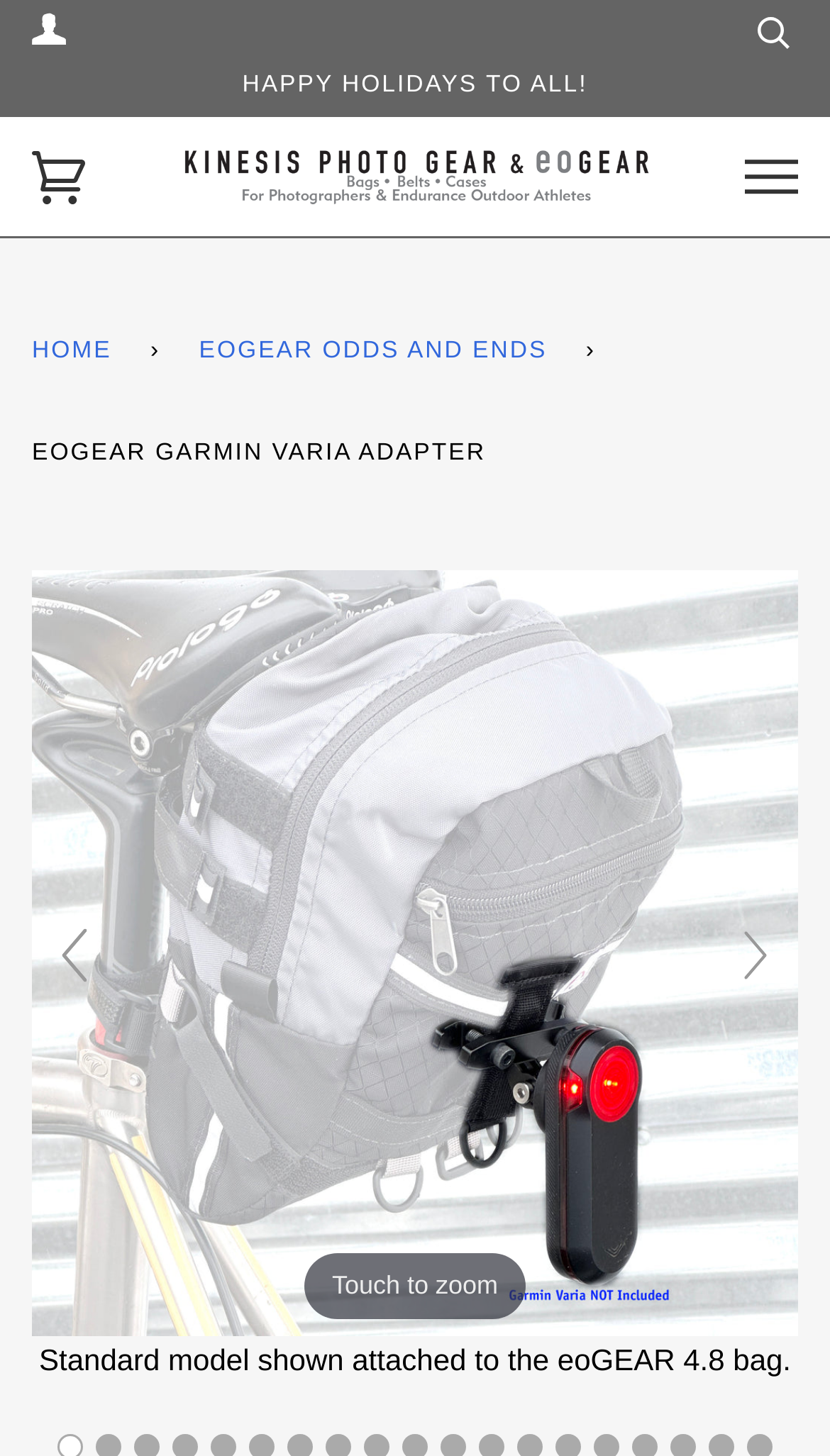Specify the bounding box coordinates for the region that must be clicked to perform the given instruction: "Go to eoGEAR homepage".

[0.038, 0.104, 0.103, 0.141]